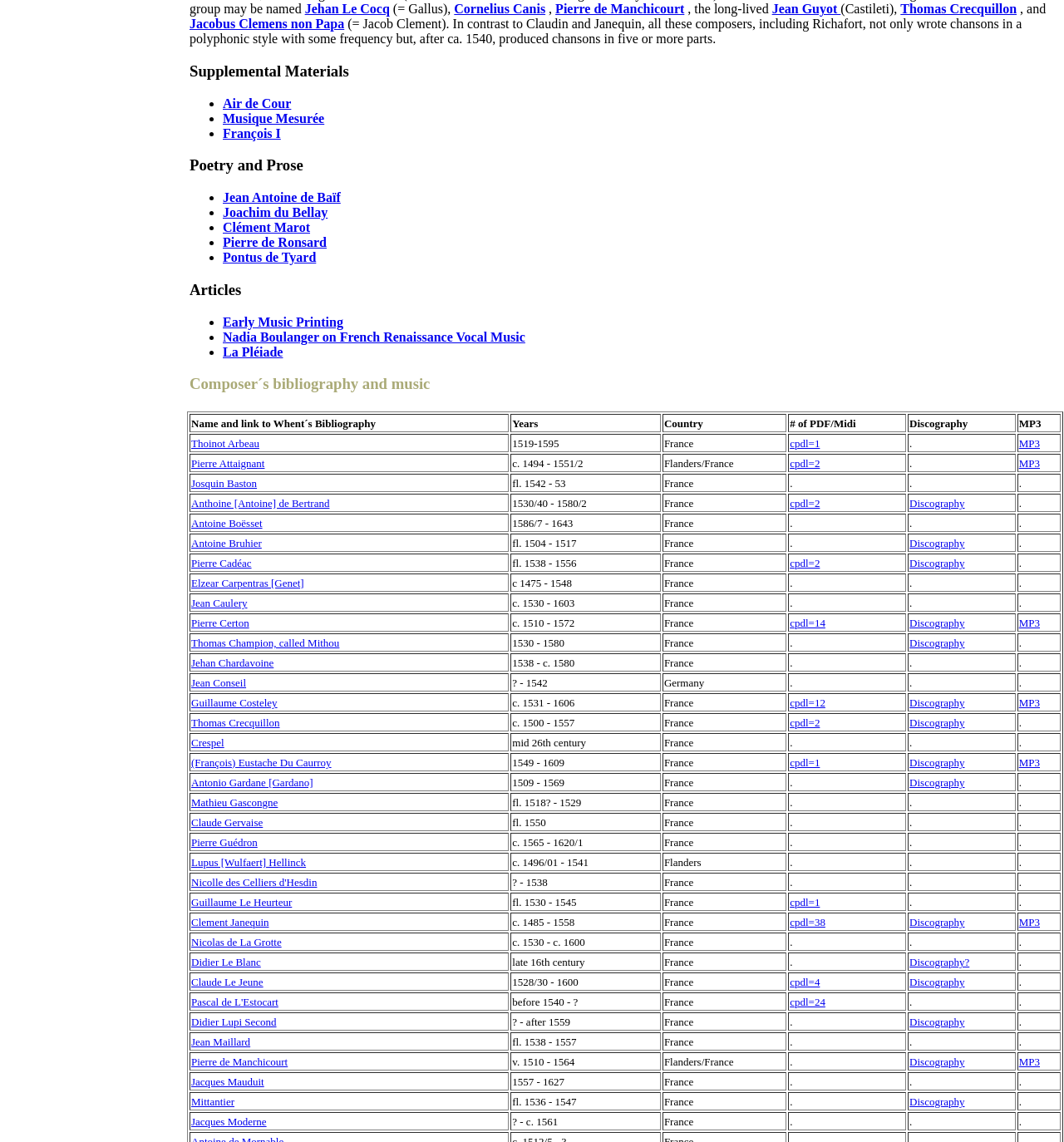Please give a one-word or short phrase response to the following question: 
What is the name of the article listed under 'Articles'?

Early Music Printing